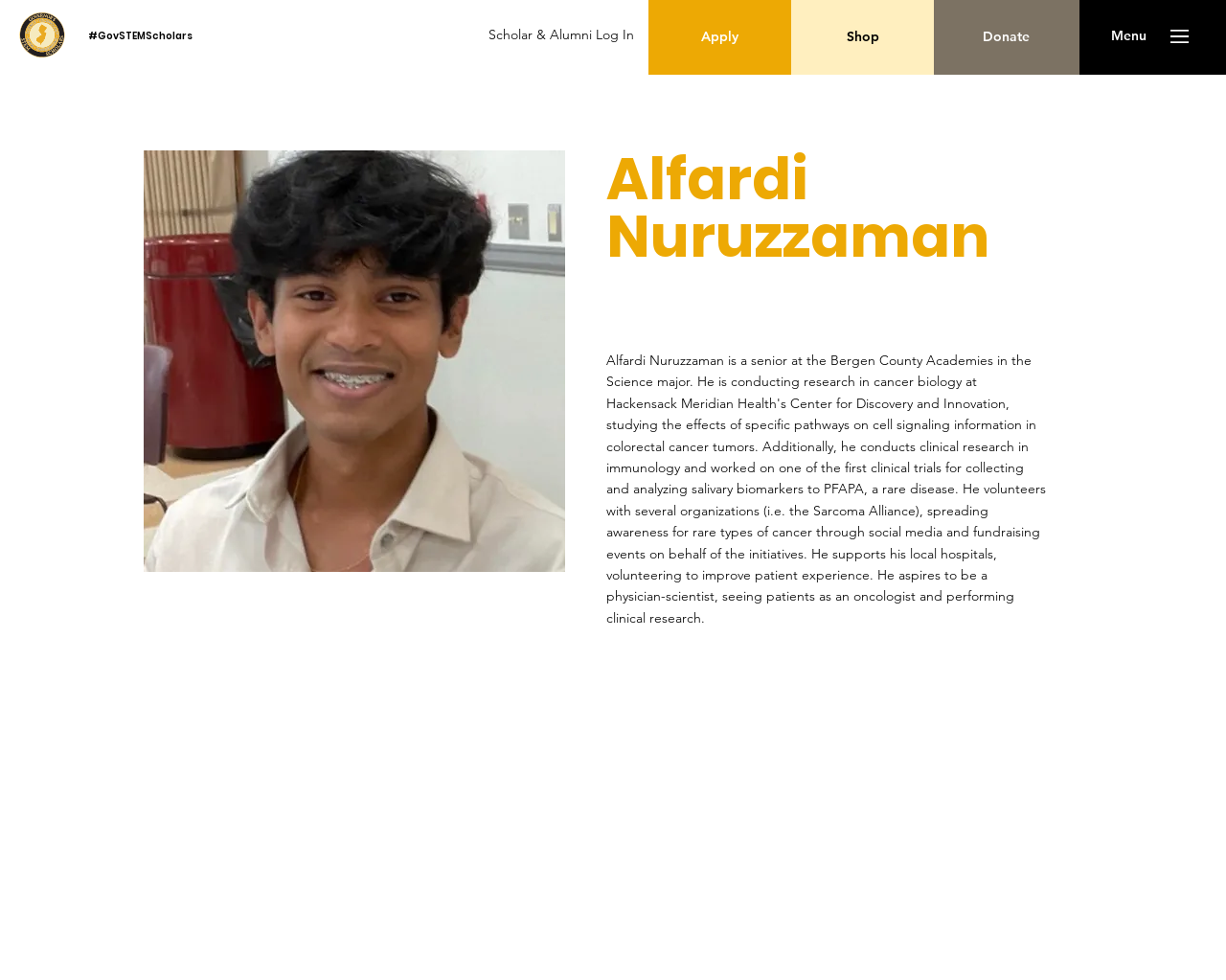What is the image on the webpage?
Answer with a single word or phrase by referring to the visual content.

Nuruzzaman_Alfardi